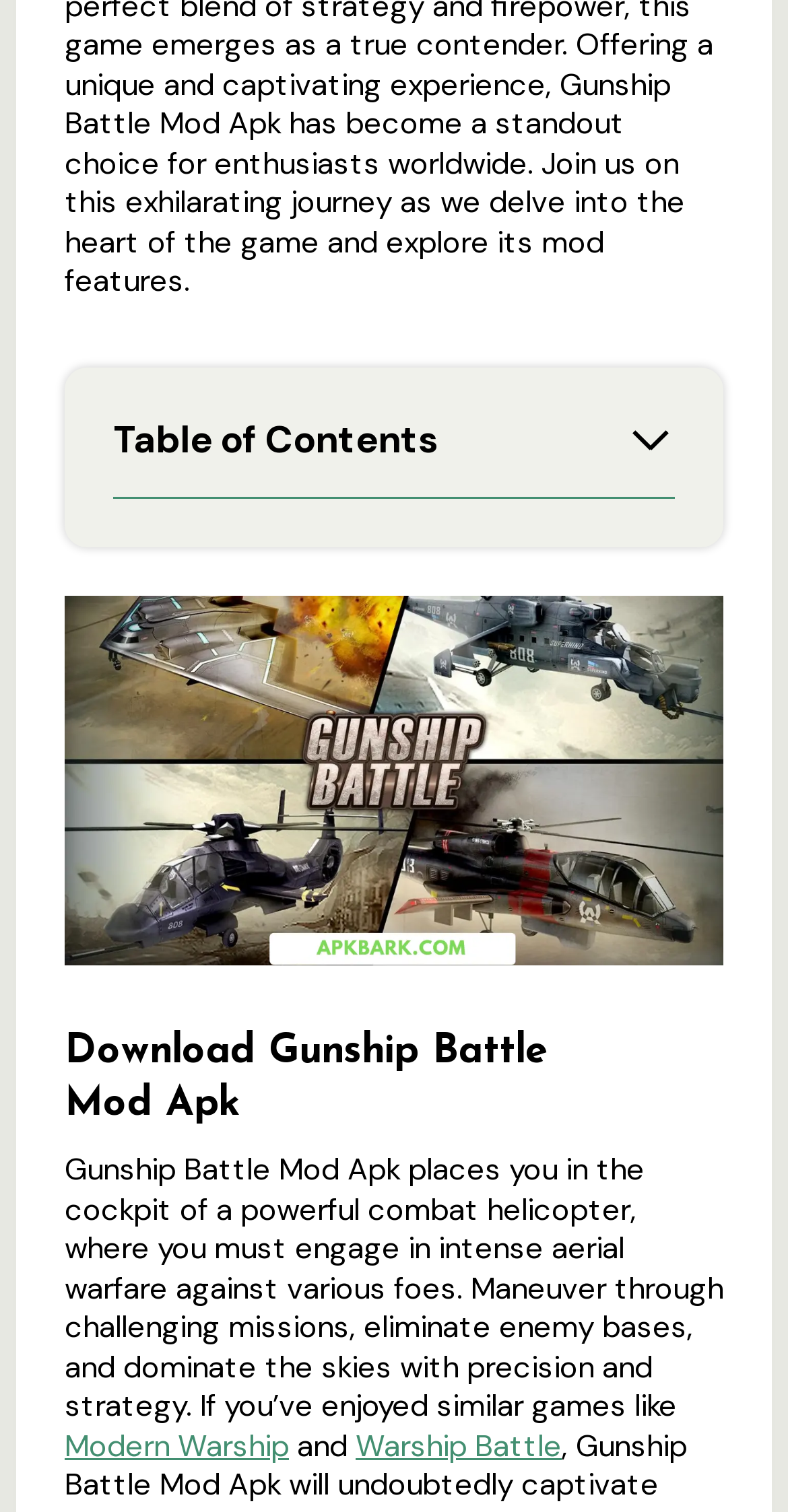Please locate the bounding box coordinates of the element's region that needs to be clicked to follow the instruction: "Download Gunship Battle Mod Apk". The bounding box coordinates should be provided as four float numbers between 0 and 1, i.e., [left, top, right, bottom].

[0.144, 0.33, 0.686, 0.389]